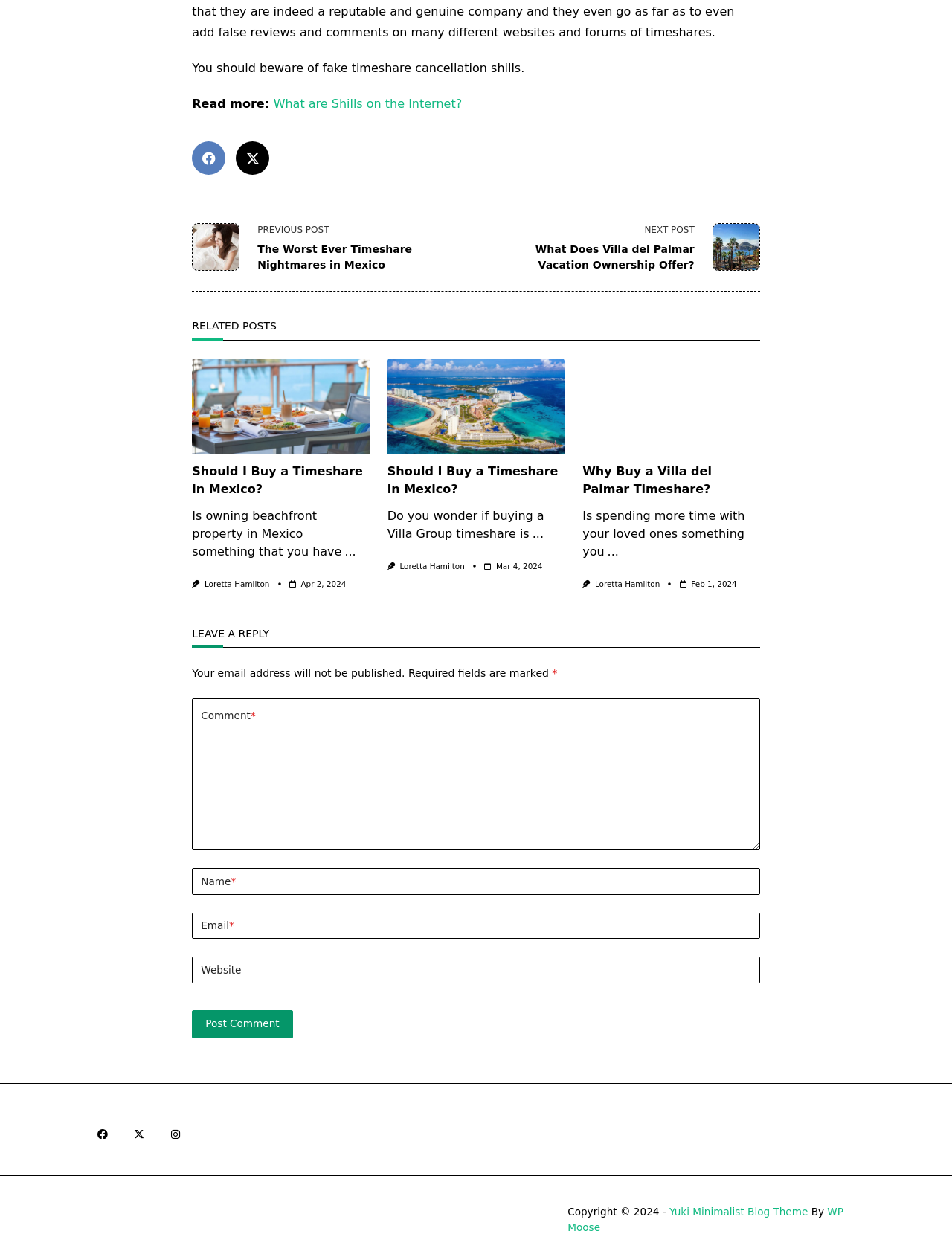How many related posts are shown?
Answer the question in a detailed and comprehensive manner.

There are three related posts shown on the webpage, each with a heading, a brief description, and an image.